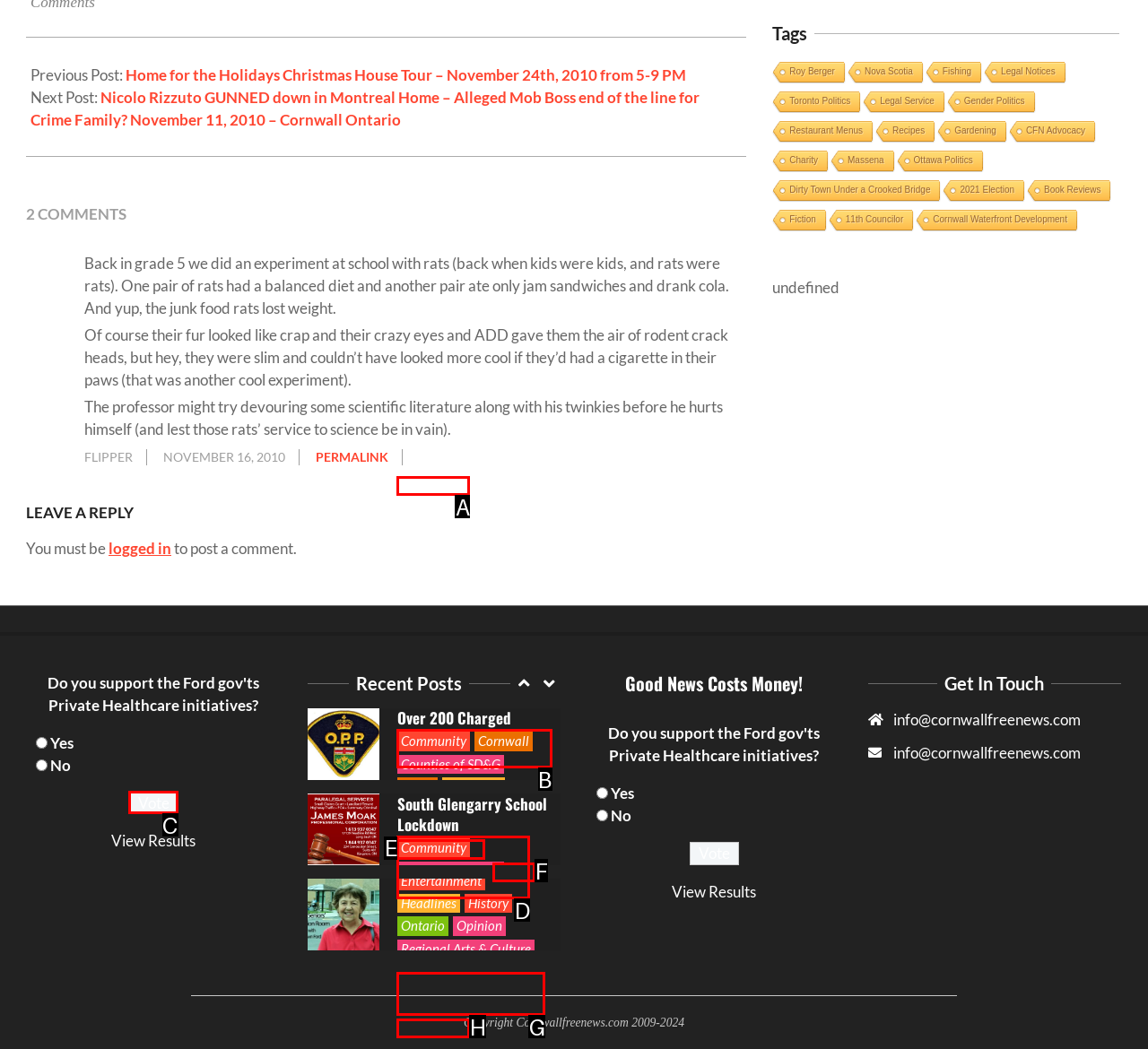Select the appropriate letter to fulfill the given instruction: Click the 'Vote' button
Provide the letter of the correct option directly.

C